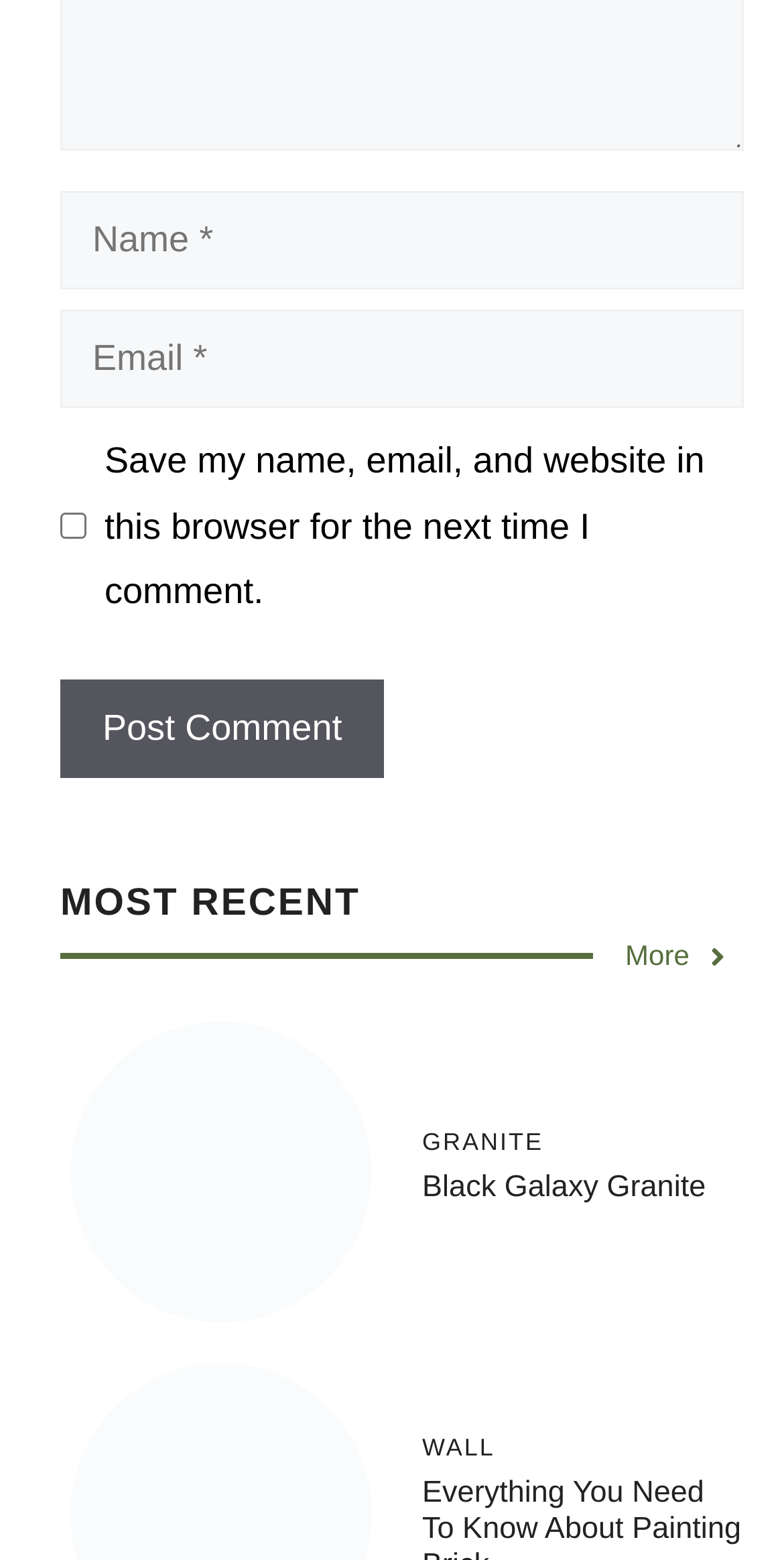Please find the bounding box coordinates in the format (top-left x, top-left y, bottom-right x, bottom-right y) for the given element description. Ensure the coordinates are floating point numbers between 0 and 1. Description: alt="How to Paint Brick"

[0.09, 0.956, 0.474, 0.982]